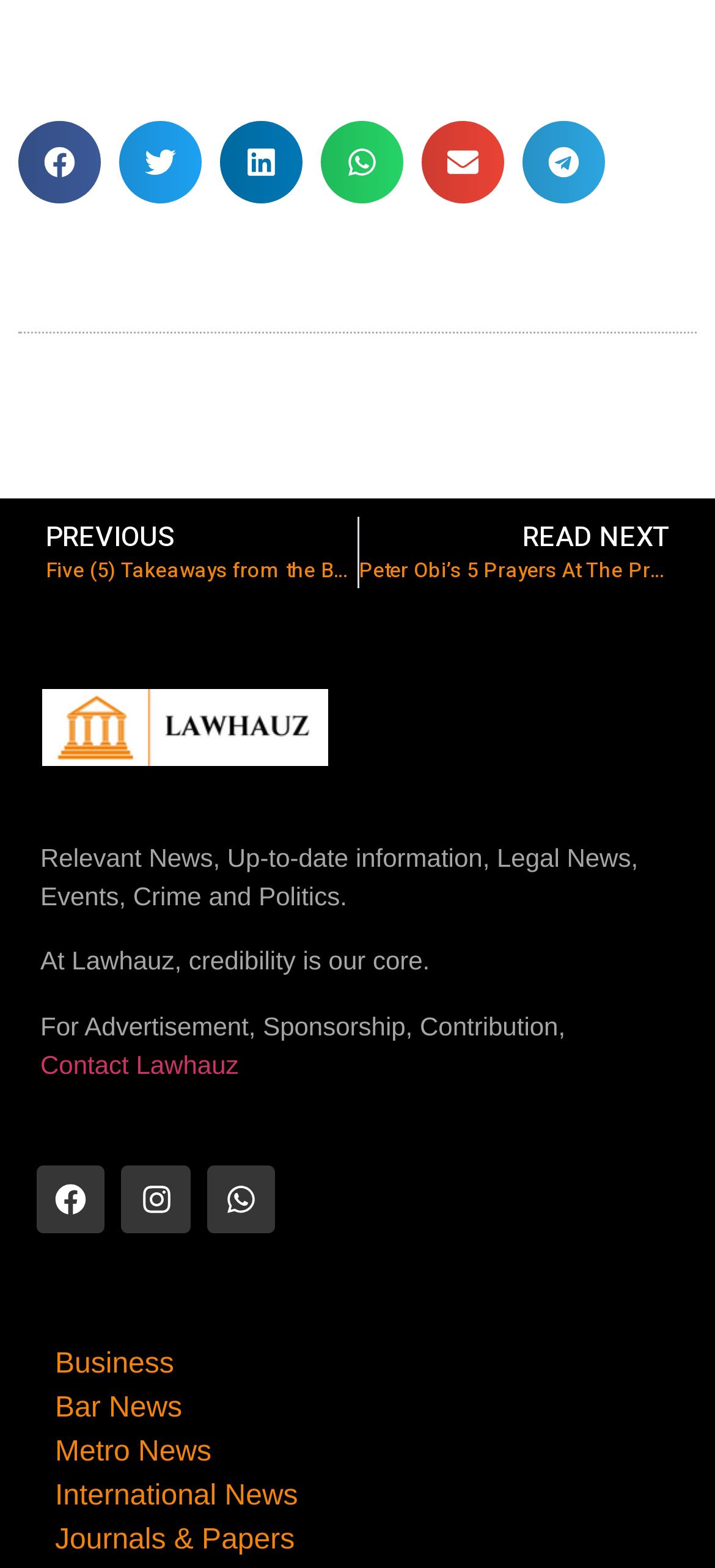Find the bounding box coordinates of the clickable area required to complete the following action: "Browse articles in the Entertainment category".

None